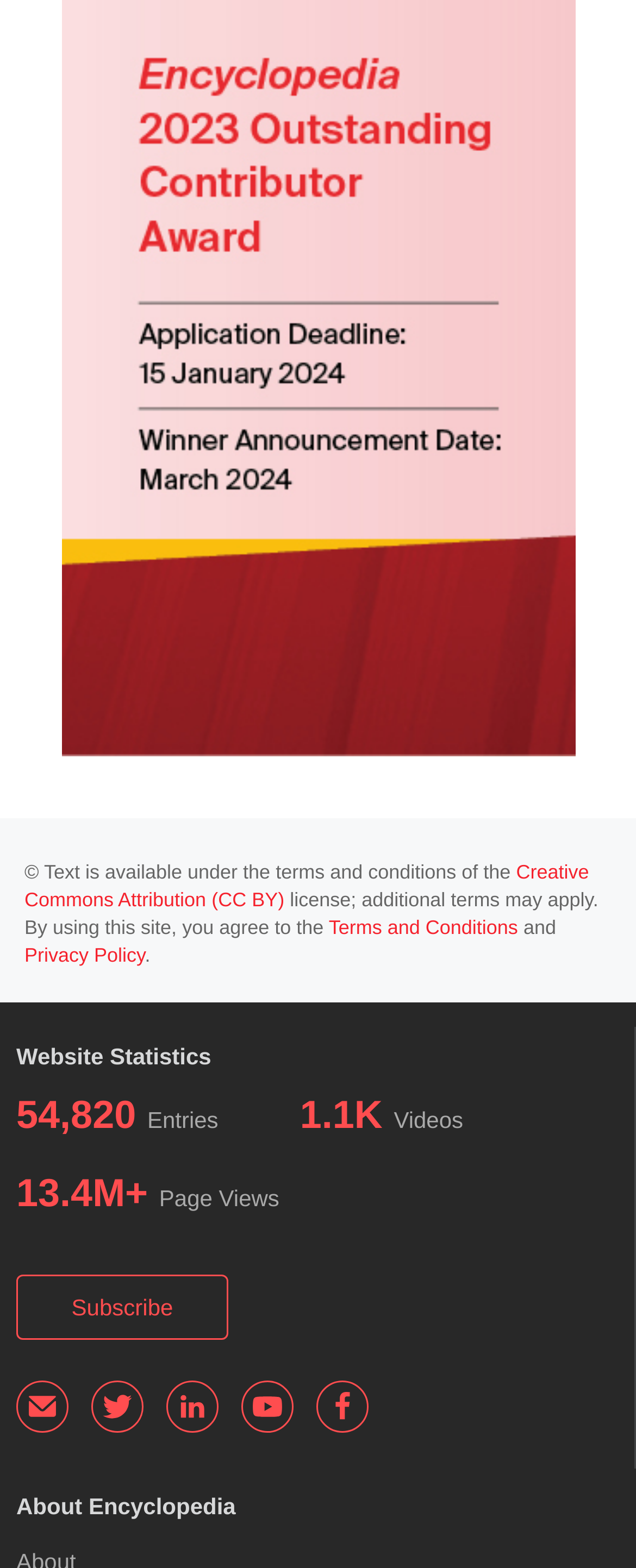Can you specify the bounding box coordinates for the region that should be clicked to fulfill this instruction: "Learn about the creative commons attribution license".

[0.038, 0.549, 0.926, 0.581]